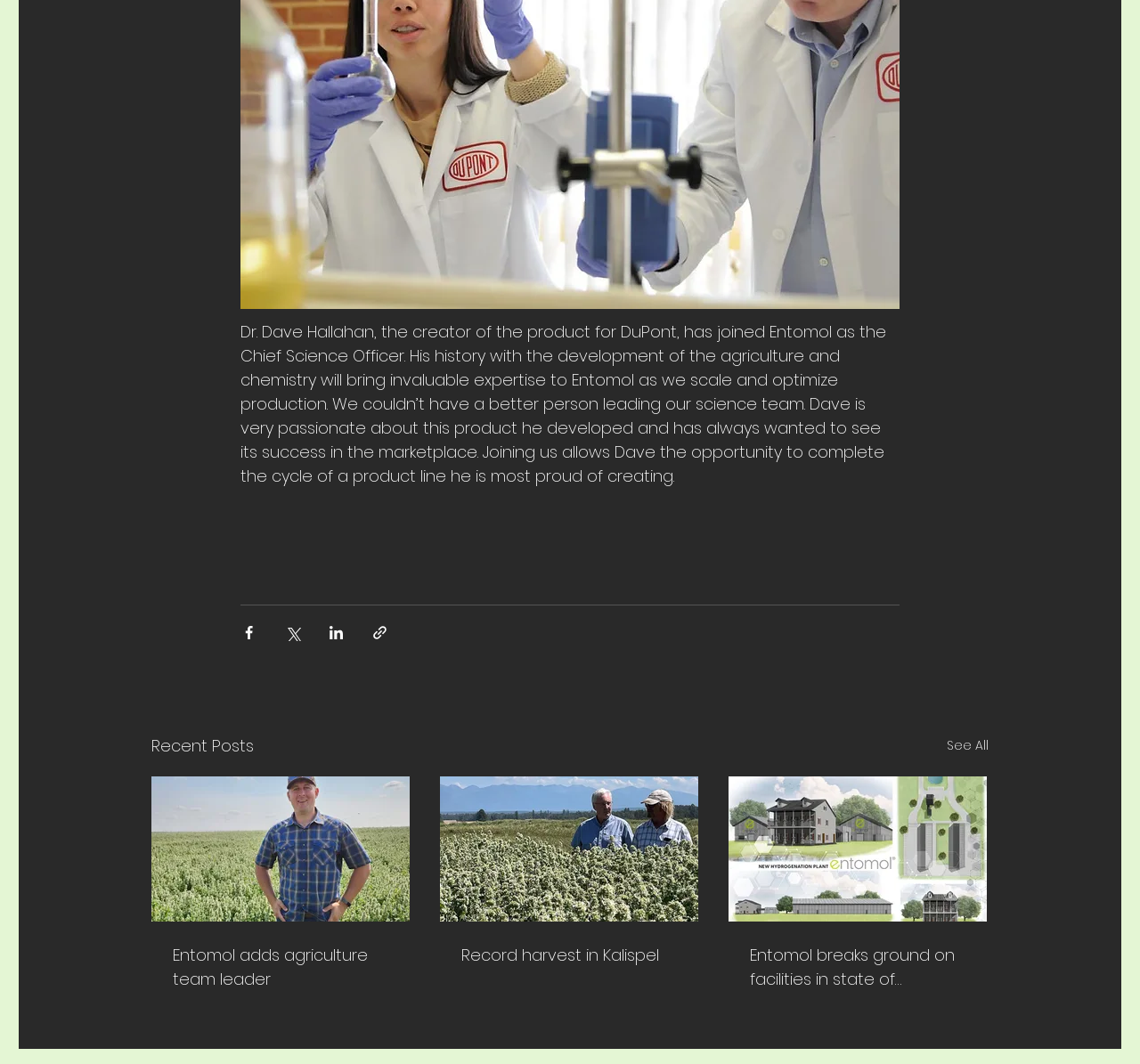Refer to the element description Entomol adds agriculture team leader and identify the corresponding bounding box in the screenshot. Format the coordinates as (top-left x, top-left y, bottom-right x, bottom-right y) with values in the range of 0 to 1.

[0.133, 0.73, 0.359, 0.953]